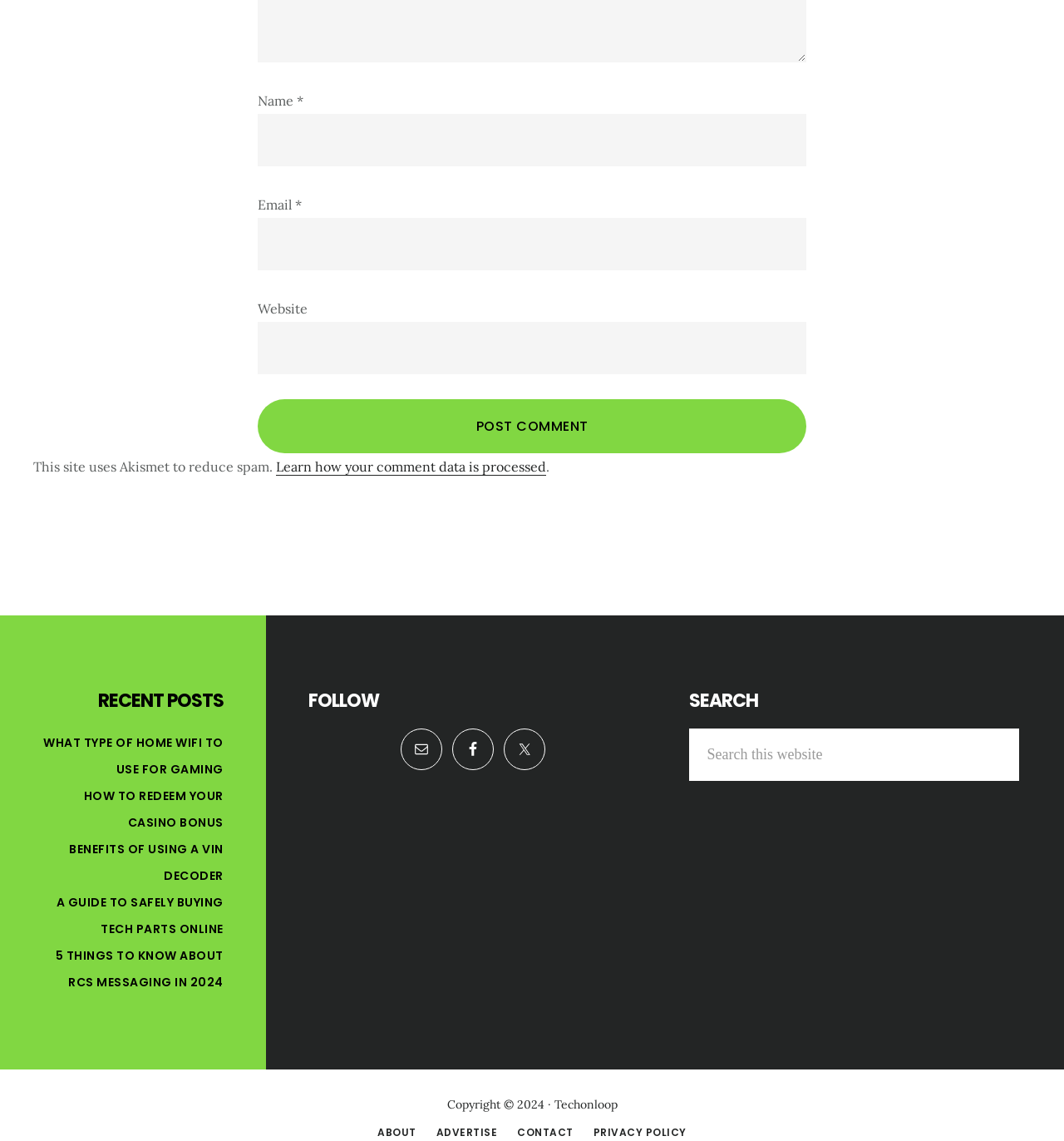What is the purpose of the comment section?
Please ensure your answer is as detailed and informative as possible.

The webpage has a comment section with fields for name, email, and website, and a 'Post Comment' button, indicating that users can leave comments on the webpage.